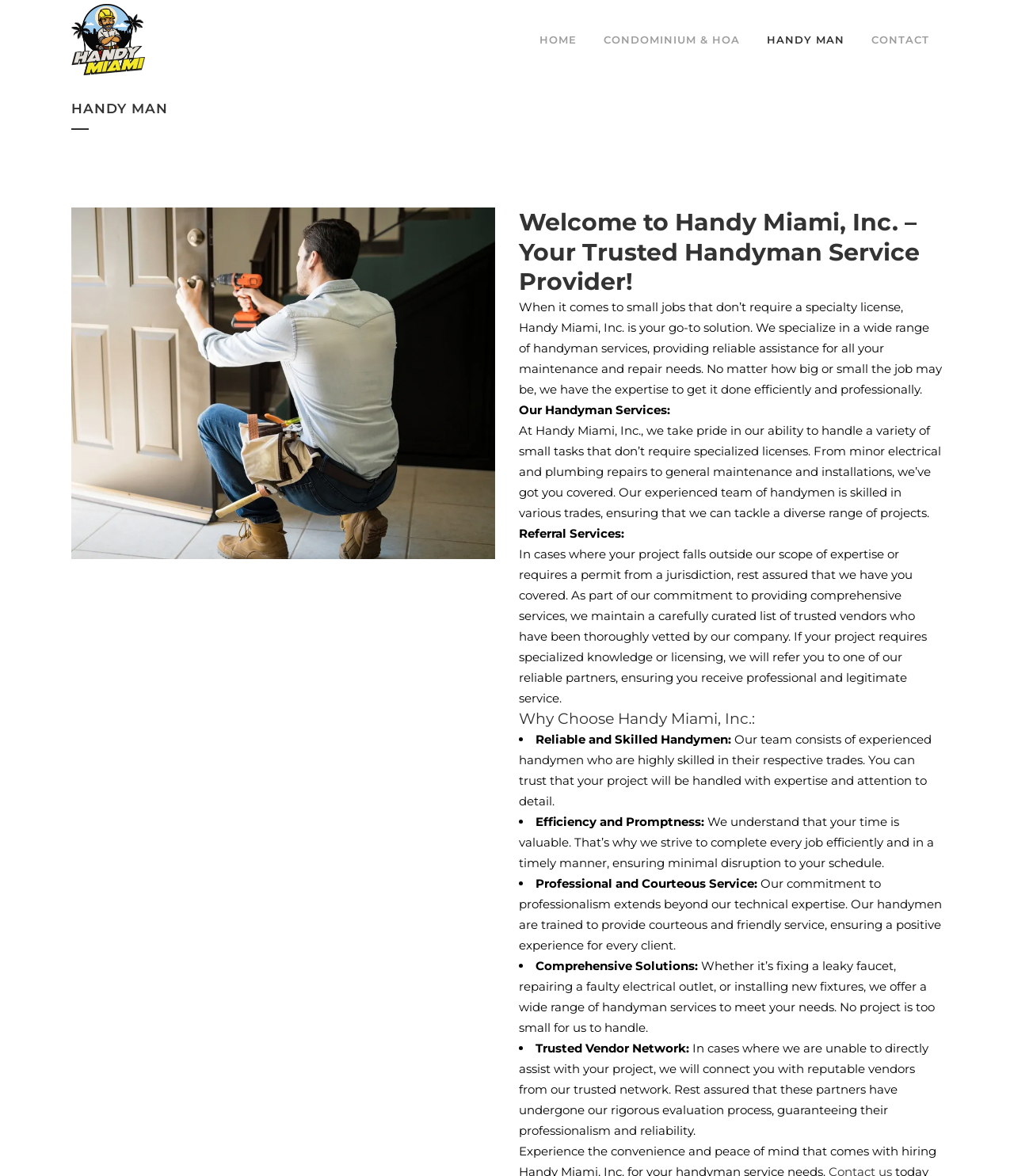Please provide a comprehensive response to the question below by analyzing the image: 
What is the benefit of Handy Miami, Inc.'s efficient service?

I found the answer by reading the text 'We understand that your time is valuable. That’s why we strive to complete every job efficiently and in a timely manner, ensuring minimal disruption to your schedule.' which suggests that Handy Miami, Inc.'s efficient service aims to minimize disruption to the client's schedule.